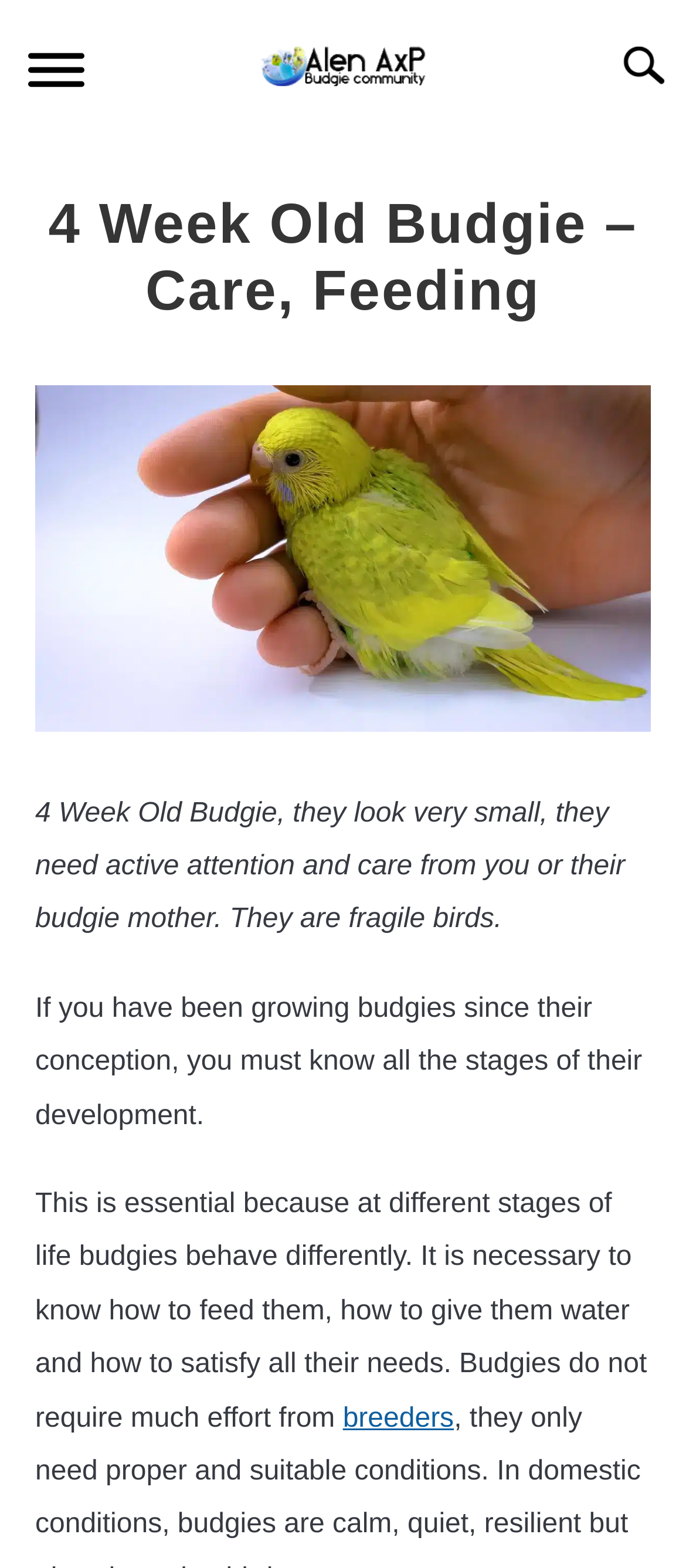Kindly determine the bounding box coordinates for the clickable area to achieve the given instruction: "Learn about 'Budgie Breeding'".

[0.049, 0.337, 0.244, 0.52]